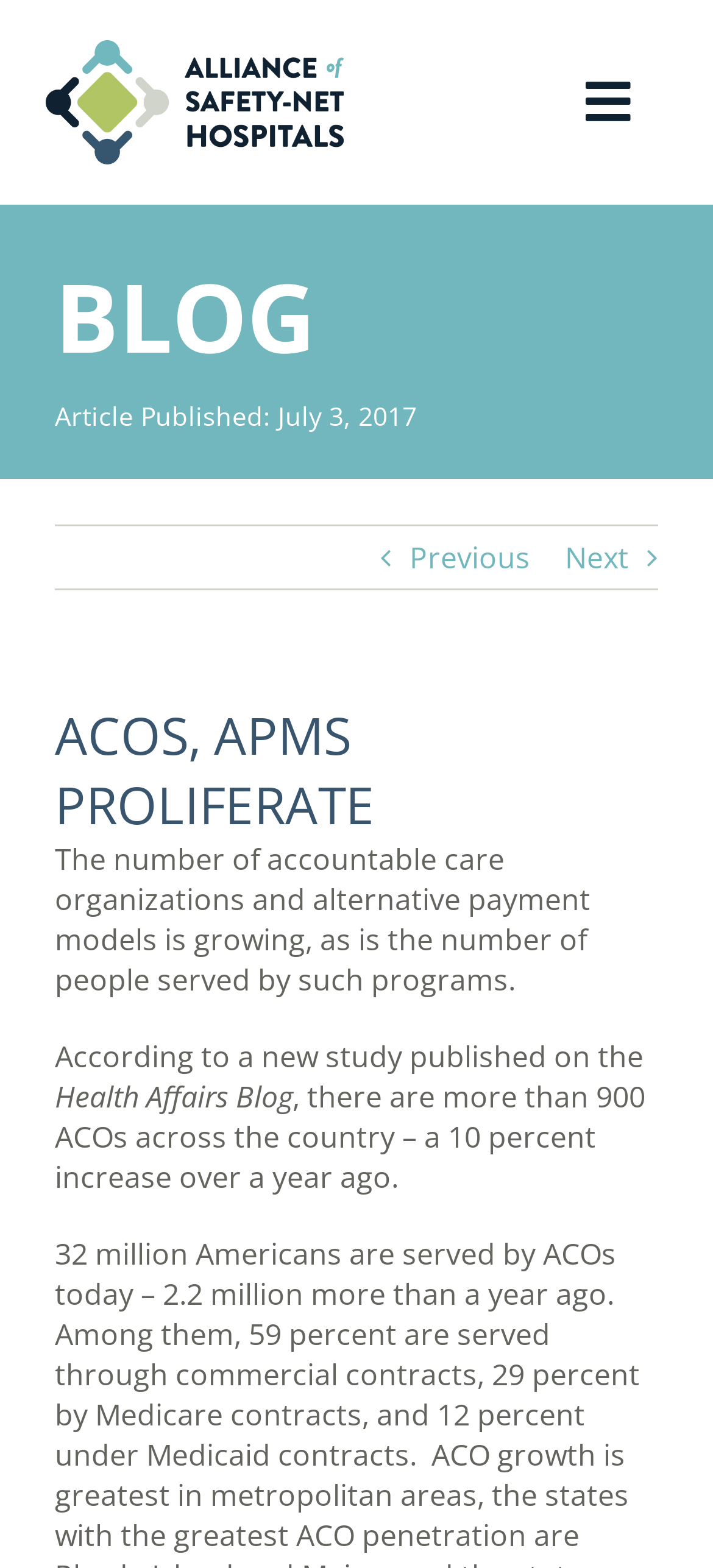Determine the coordinates of the bounding box that should be clicked to complete the instruction: "Click the Alliance of Safety-Net Hospitals logo". The coordinates should be represented by four float numbers between 0 and 1: [left, top, right, bottom].

[0.064, 0.026, 0.483, 0.104]